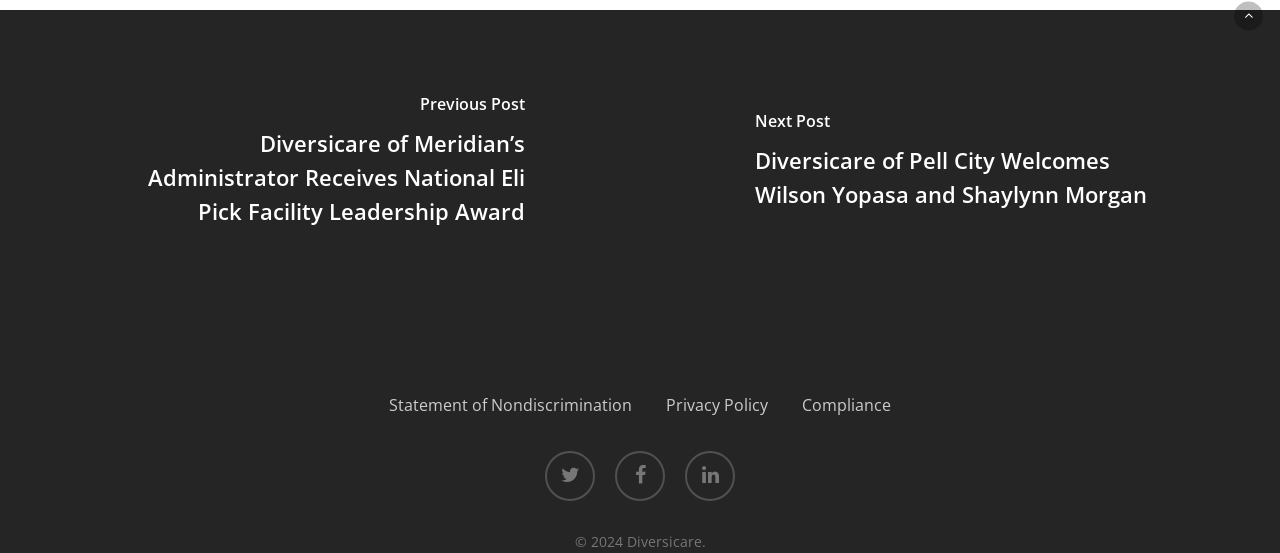Please identify the coordinates of the bounding box that should be clicked to fulfill this instruction: "View statement of nondiscrimination".

[0.304, 0.706, 0.494, 0.757]